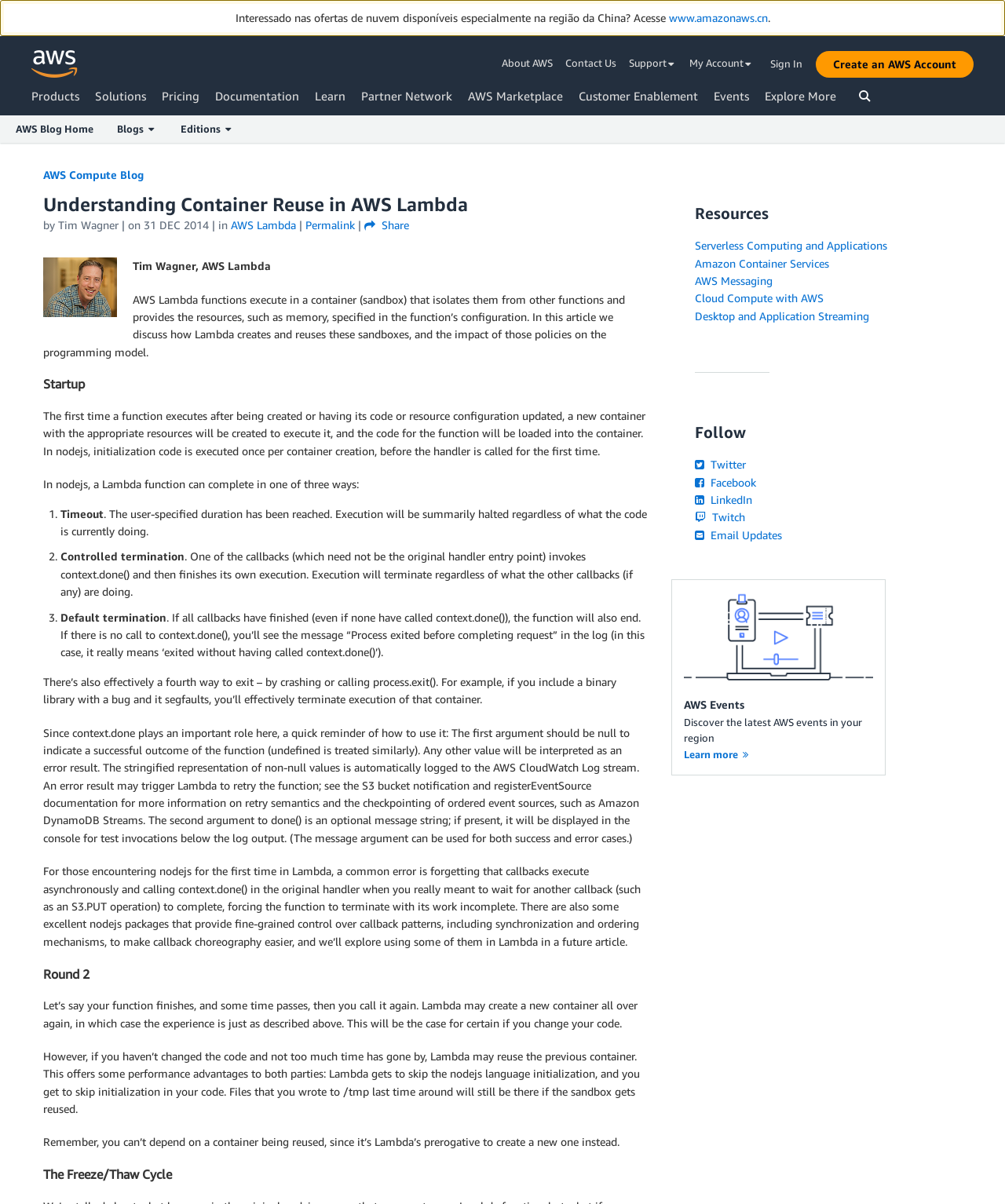Given the element description "Desktop and Application Streaming" in the screenshot, predict the bounding box coordinates of that UI element.

[0.691, 0.255, 0.945, 0.27]